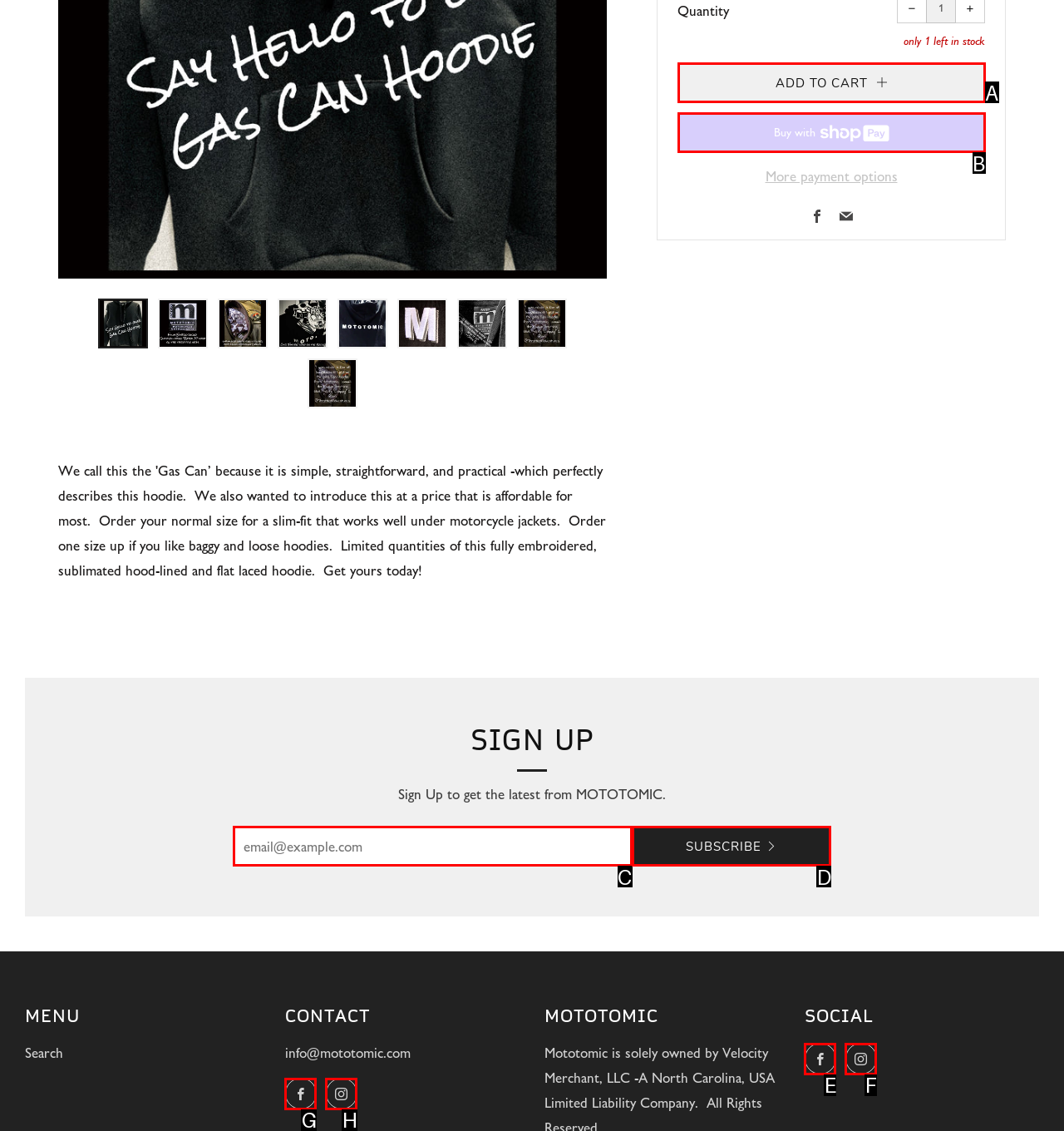From the options presented, which lettered element matches this description: Buy now with ShopPayBuy with
Reply solely with the letter of the matching option.

B